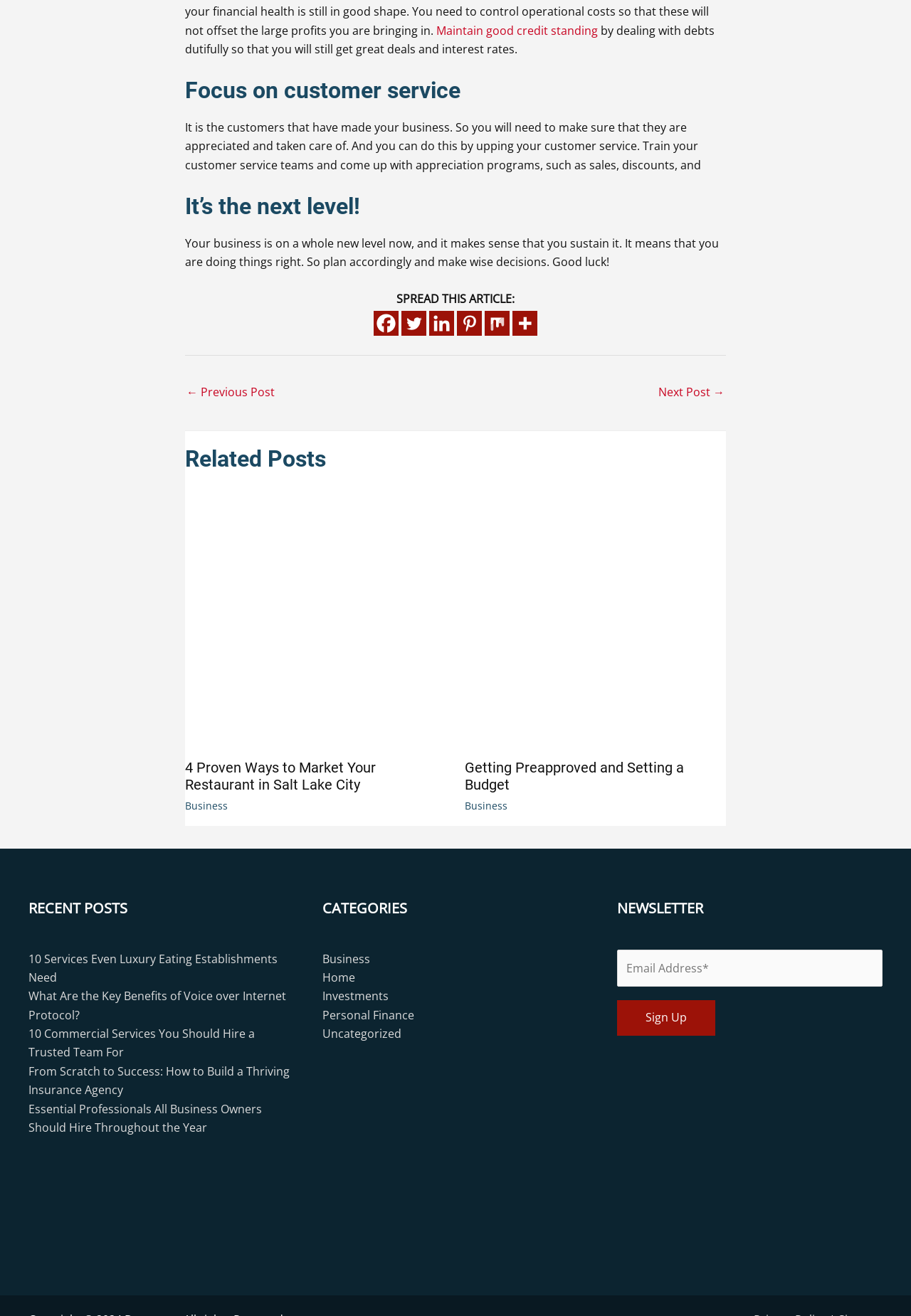Please determine the bounding box coordinates of the clickable area required to carry out the following instruction: "Go to the Business category". The coordinates must be four float numbers between 0 and 1, represented as [left, top, right, bottom].

[0.354, 0.722, 0.407, 0.734]